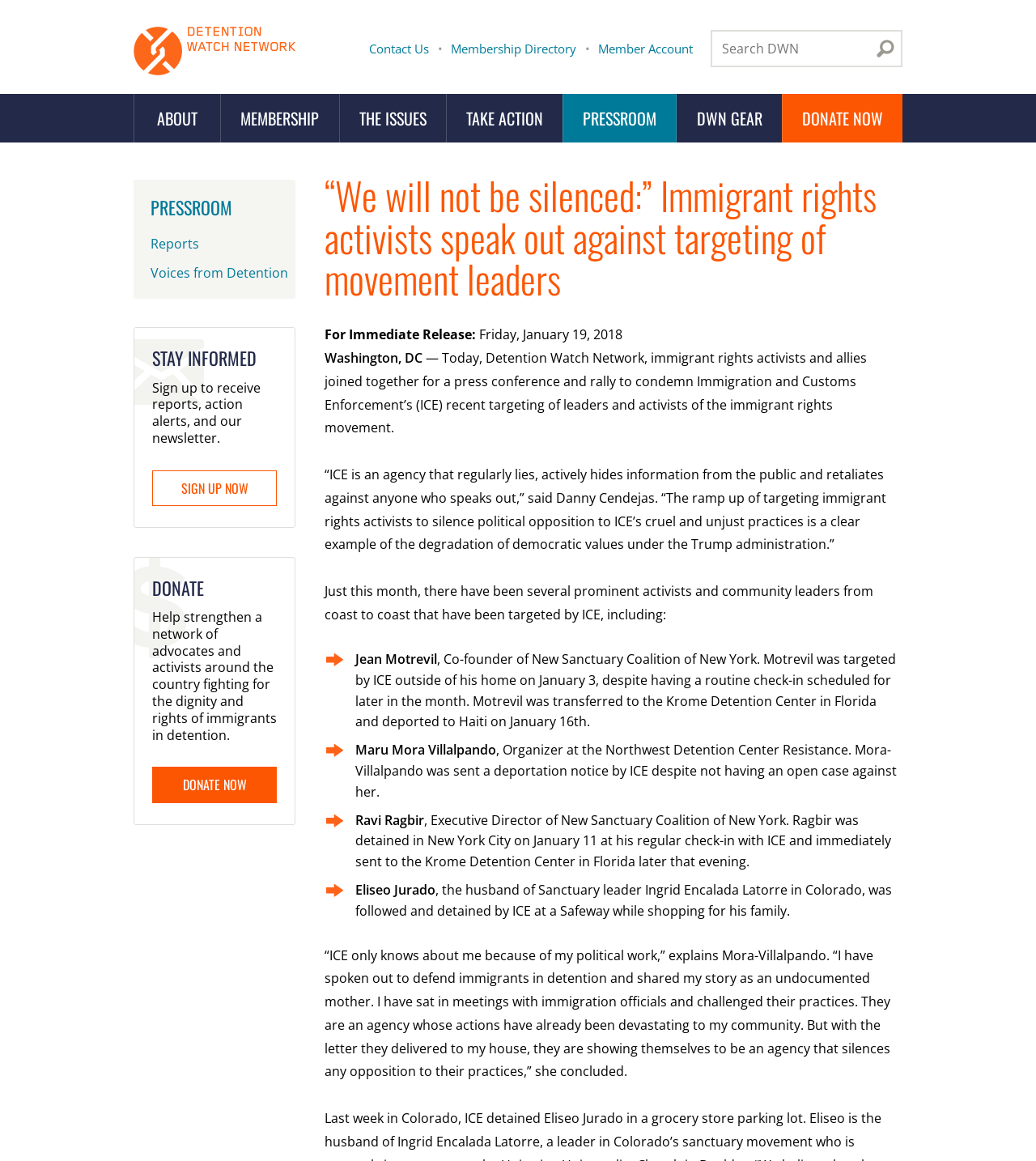Pinpoint the bounding box coordinates of the clickable element needed to complete the instruction: "Search for something". The coordinates should be provided as four float numbers between 0 and 1: [left, top, right, bottom].

[0.688, 0.027, 0.84, 0.056]